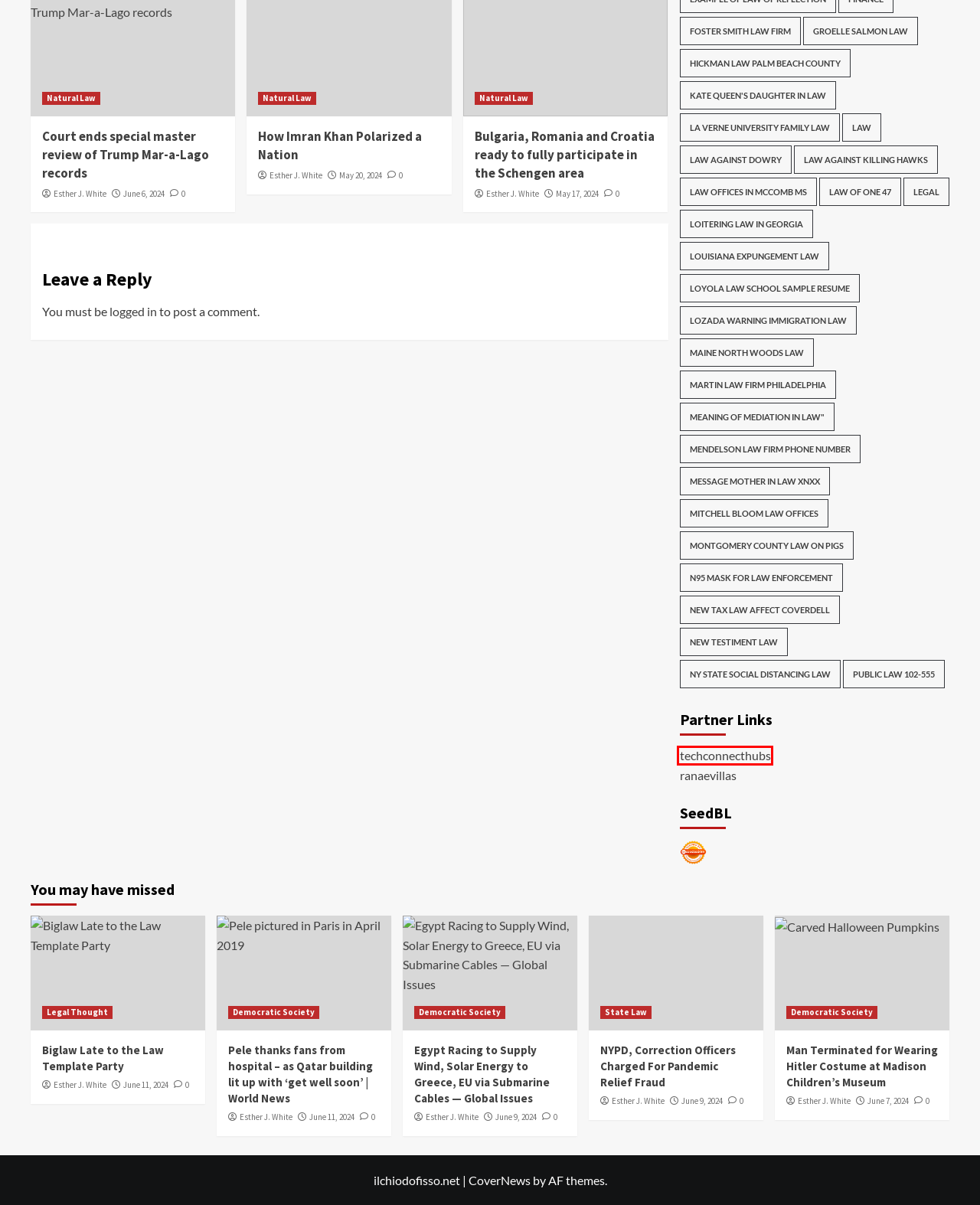You are given a screenshot of a webpage with a red rectangle bounding box around an element. Choose the best webpage description that matches the page after clicking the element in the bounding box. Here are the candidates:
A. Log In ‹ Ilchiodofisso — WordPress
B. Tech Connecthubs – Compute the Future
C. Ny State Social Distancing Law – Ilchiodofisso
D. Law Of One 47 – Ilchiodofisso
E. Mendelson Law Firm Phone Number – Ilchiodofisso
F. legal – Ilchiodofisso
G. Meaning Of Mediation In Law” – Ilchiodofisso
H. Ranae Villas – High Performance Auto Systems

B